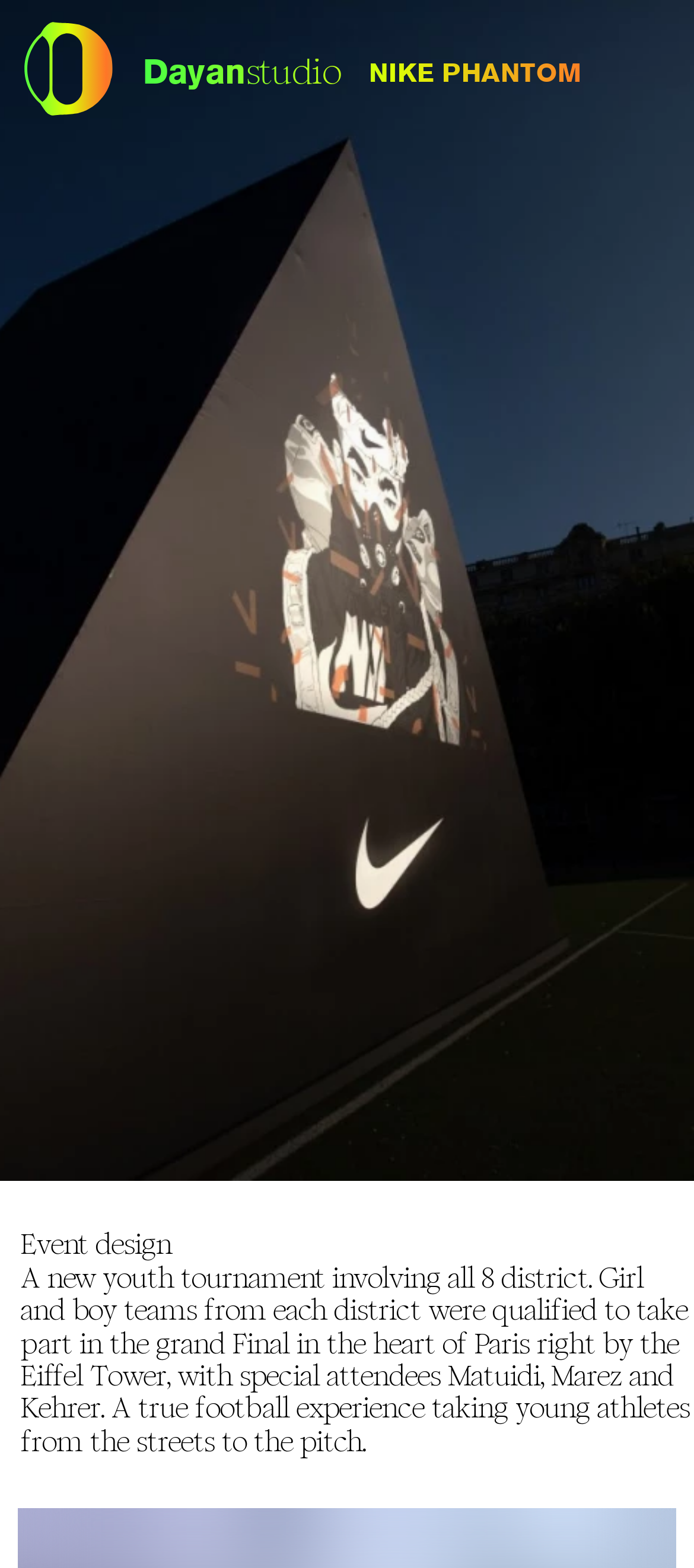Please find and report the bounding box coordinates of the element to click in order to perform the following action: "Explore Event design section". The coordinates should be expressed as four float numbers between 0 and 1, in the format [left, top, right, bottom].

[0.03, 0.783, 0.248, 0.804]